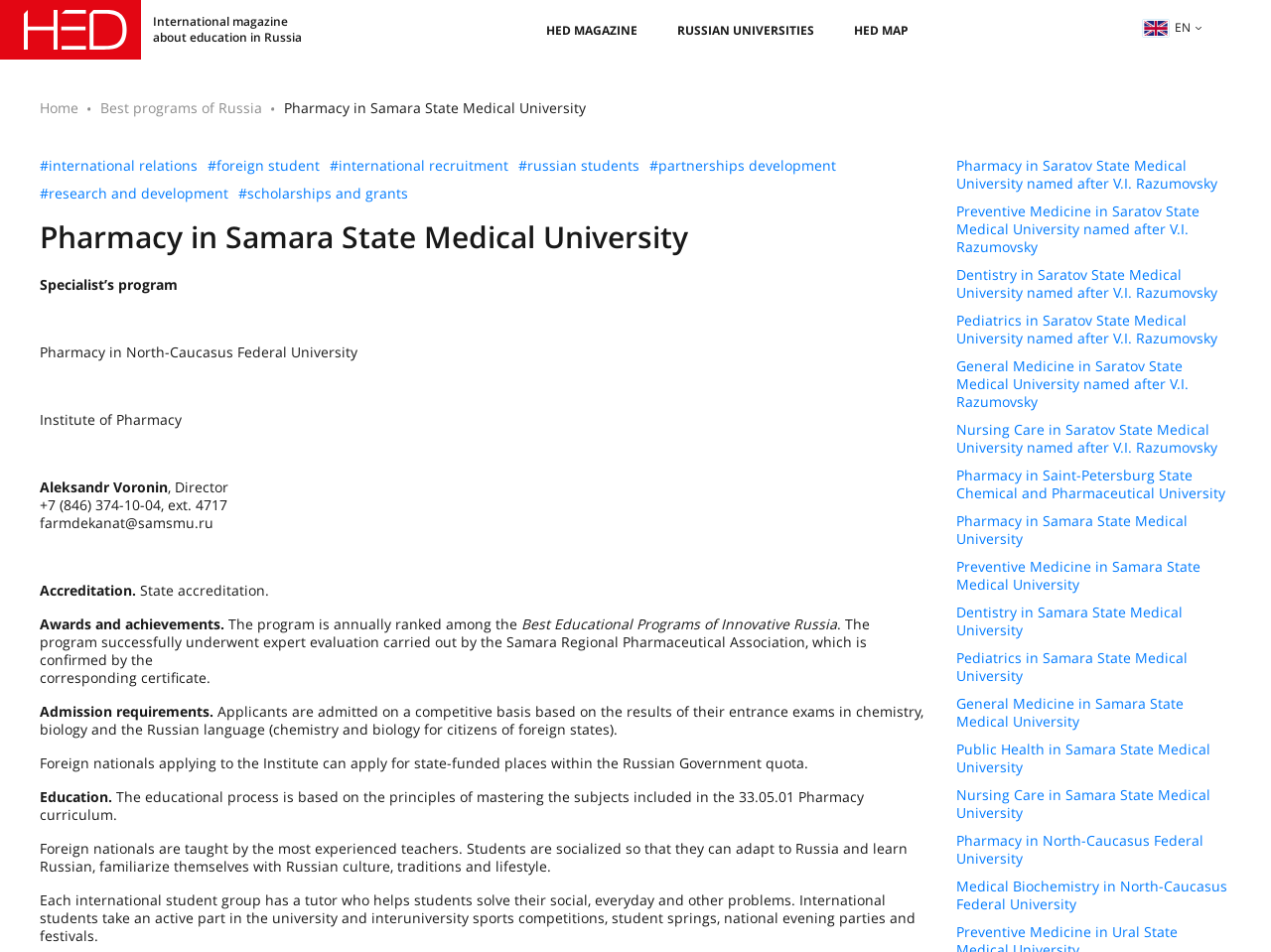Utilize the information from the image to answer the question in detail:
What is the basis for admitting applicants to the Institute?

I found the answer by reading the text 'Applicants are admitted on a competitive basis based on the results of their entrance exams in chemistry, biology and the Russian language...' and understanding the admission process.